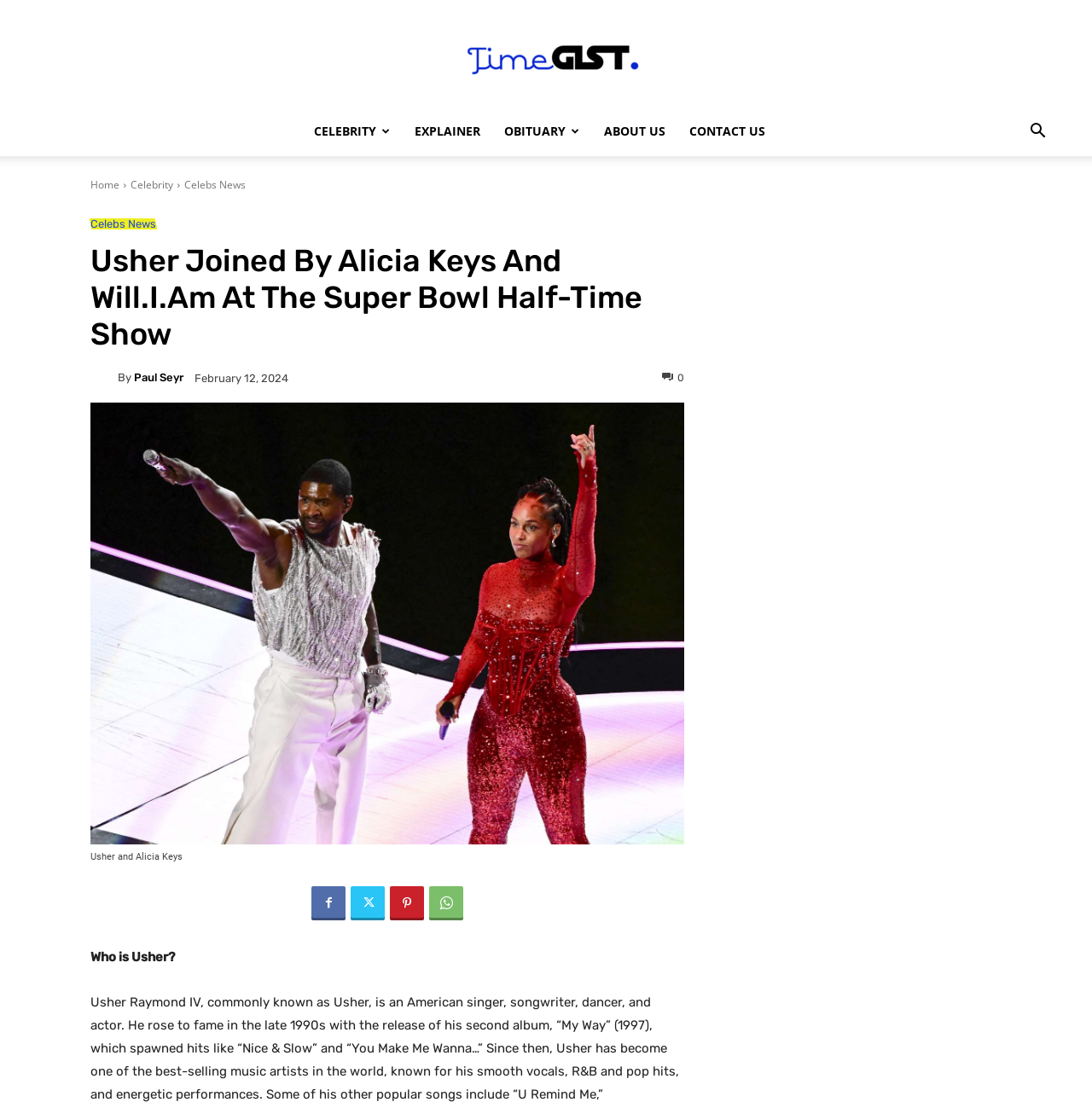Using the details in the image, give a detailed response to the question below:
Who is the author of the news article?

I found the author's name by looking at the link with the text 'Paul Seyr' which is located below the main heading of the article.